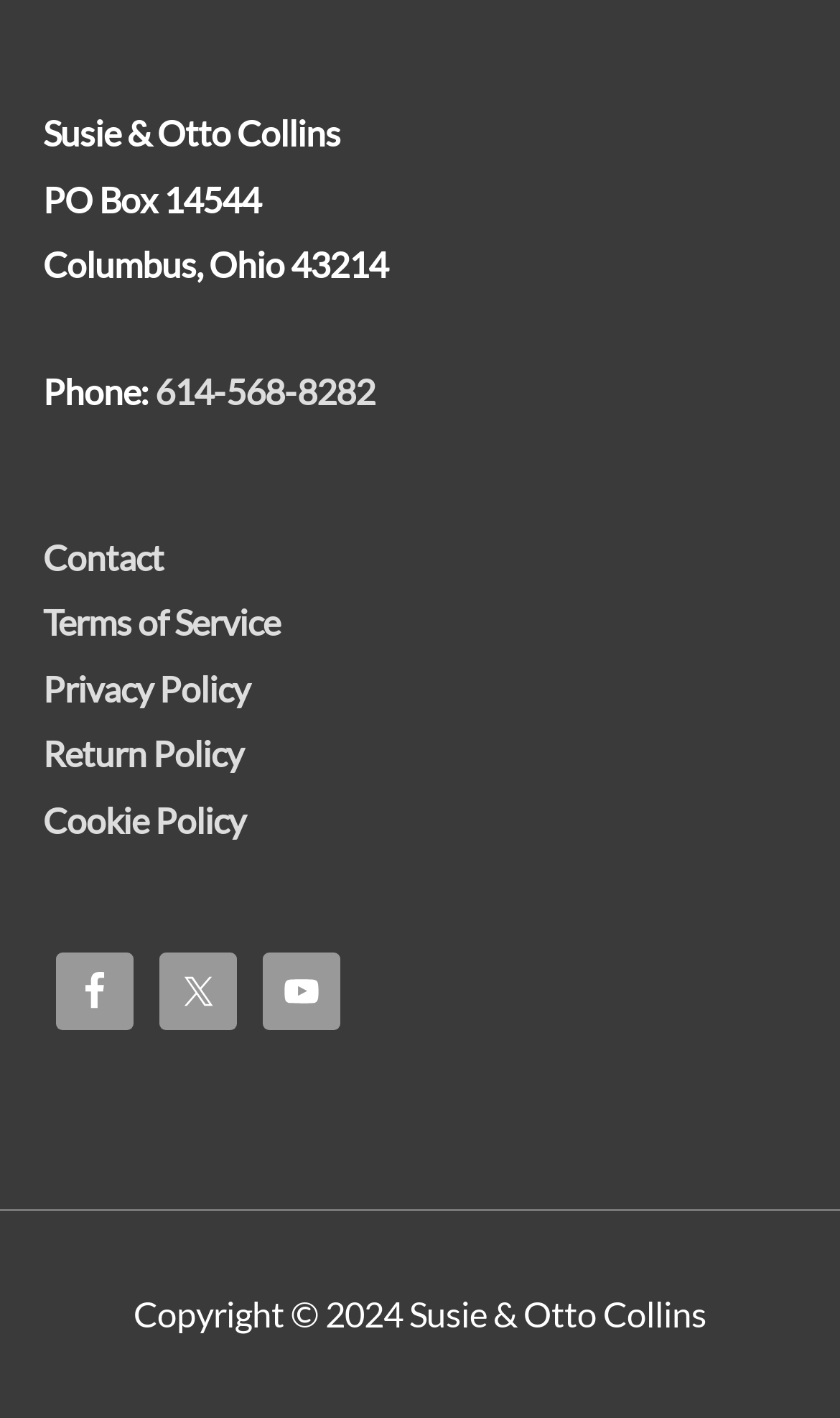What is the company name?
Using the information from the image, provide a comprehensive answer to the question.

The company name can be found at the top of the webpage, where it is written in a static text element as 'Susie & Otto Collins'.